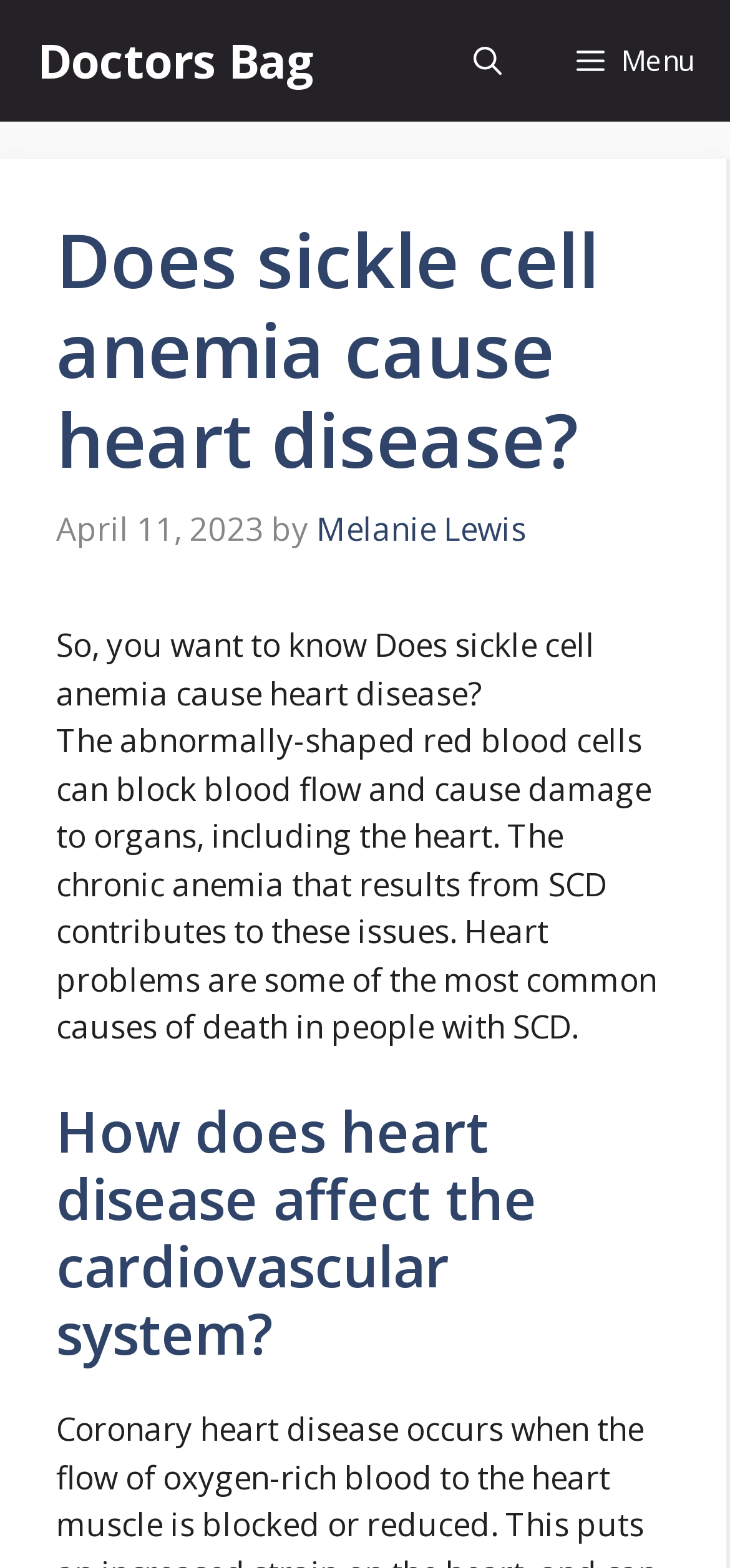What is the relationship between sickle cell anemia and heart problems?
Answer with a single word or short phrase according to what you see in the image.

Contributes to heart problems